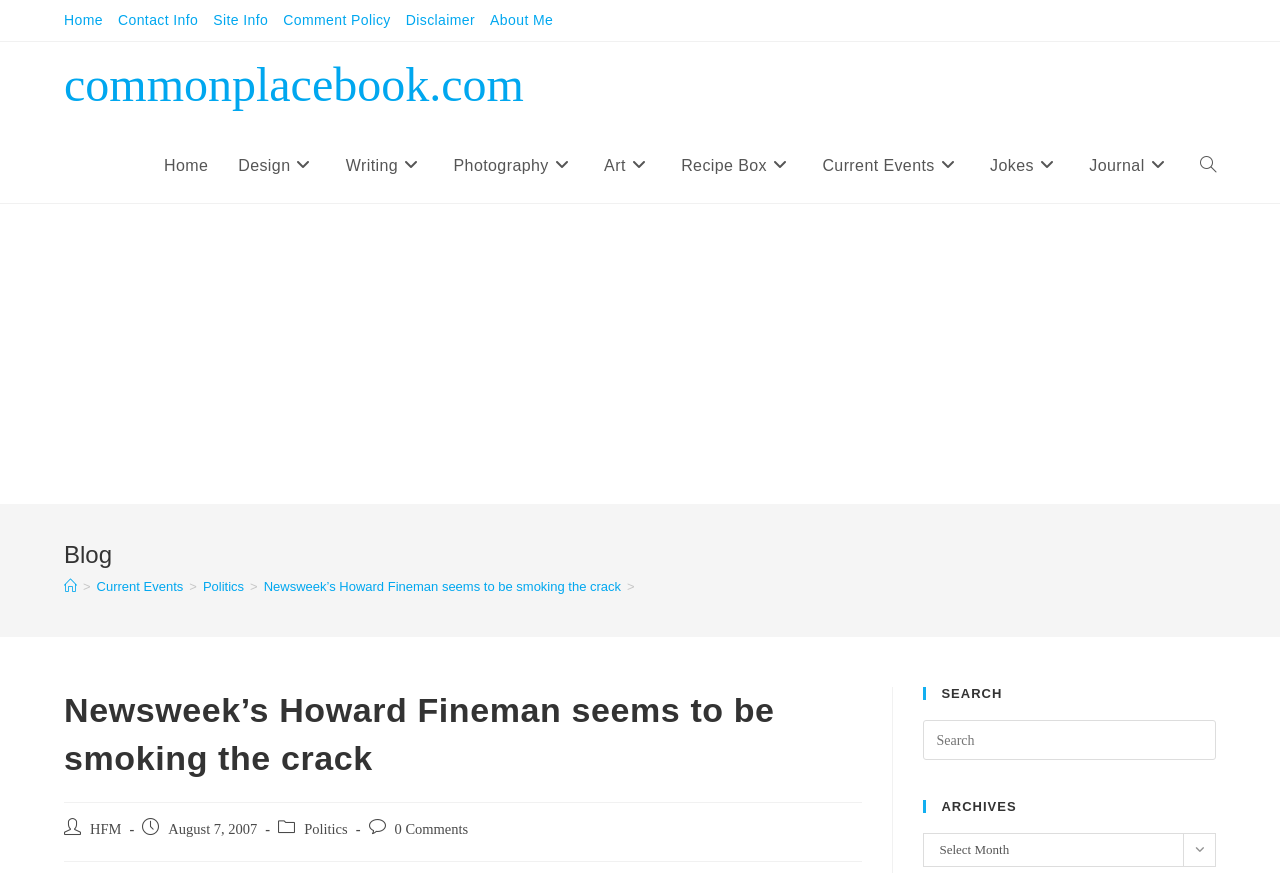Please locate the bounding box coordinates for the element that should be clicked to achieve the following instruction: "search this website". Ensure the coordinates are given as four float numbers between 0 and 1, i.e., [left, top, right, bottom].

[0.721, 0.825, 0.95, 0.871]